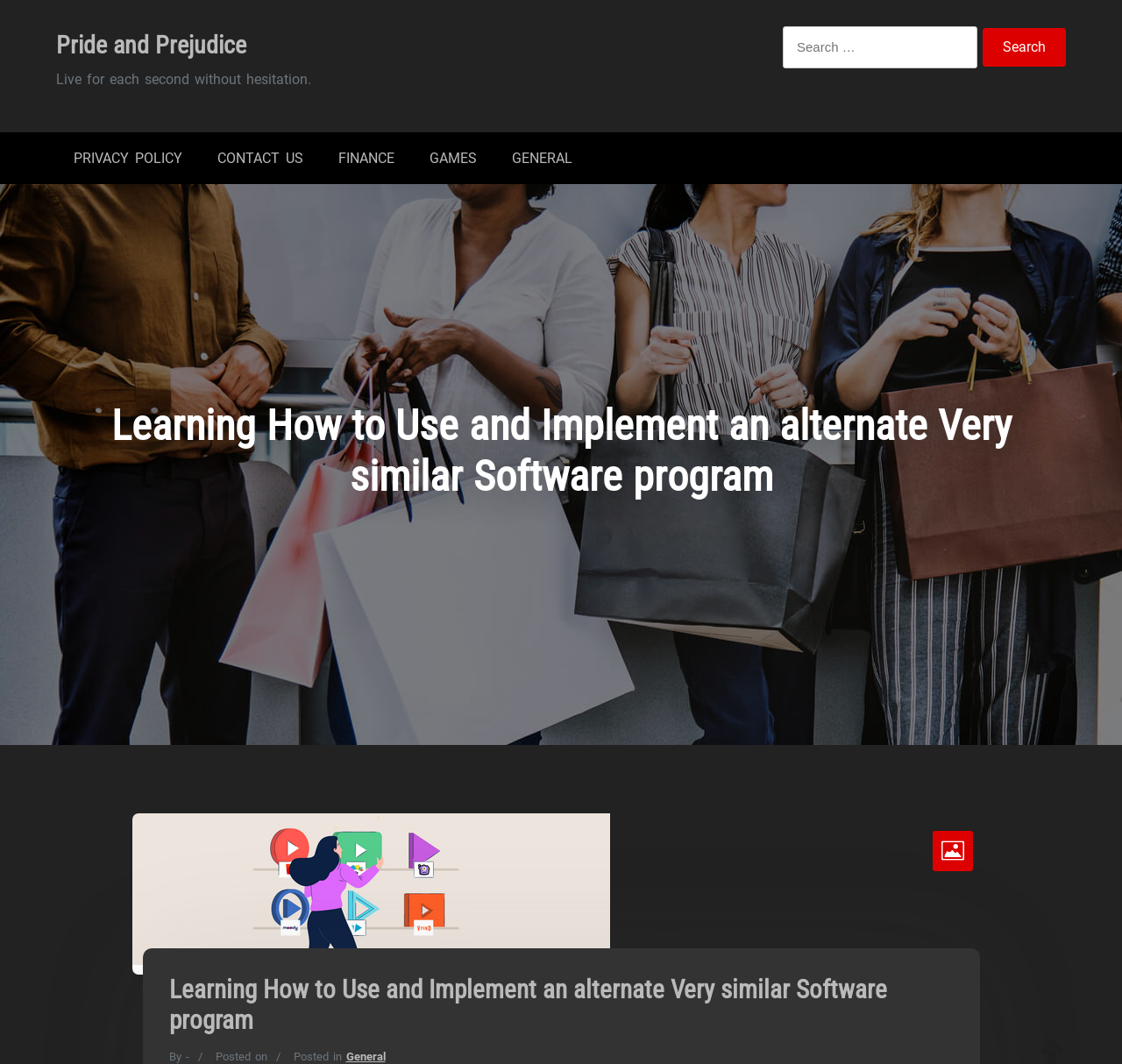Construct a thorough caption encompassing all aspects of the webpage.

The webpage appears to be a blog post or article about learning to use and implement an alternate software program, with a focus on Pride and Prejudice. At the top of the page, there is a heading with the title "Pride and Prejudice" which is also a clickable link. Below this heading, there is a quote "Live for each second without hesitation." 

On the right side of the page, there is a search bar with a label "Search for:" and a search button. The search bar is positioned near the top of the page.

At the bottom of the page, there are several links to other pages, including "PRIVACY POLICY", "CONTACT US", "FINANCE", "GAMES", and "GENERAL". These links are arranged horizontally and are positioned near the bottom of the page.

The main content of the page is a heading that reads "Learning How to Use and Implement an alternate Very similar Software program". Below this heading, there is a link and another heading with the same title. This second heading is followed by several lines of text, including "By -", "Posted on", "Posted in", and a link to the category "General".